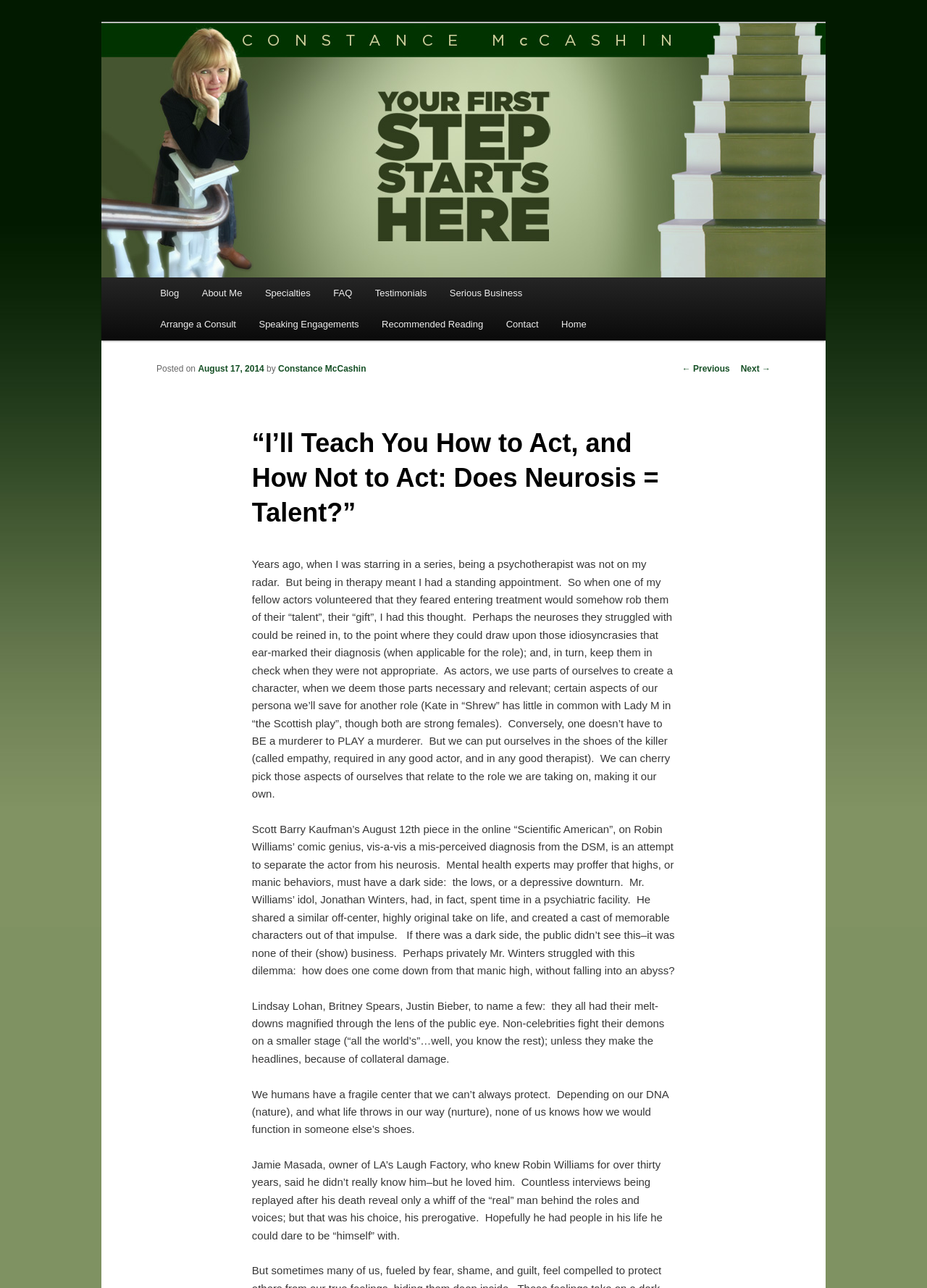Explain the contents of the webpage comprehensively.

This webpage is about Constance McCashin, a psychotherapist at Brandeis University in Waltham, MA. At the top, there is a link to skip to the primary content. Below that, there is a heading with Constance McCashin's name, followed by a link to her profile and an image of her. 

To the right of the image, there is a main menu with links to various sections, including Blog, About Me, Specialties, FAQ, Testimonials, Serious Business, Arrange a Consult, Speaking Engagements, Recommended Reading, and Contact. 

Below the main menu, there is a heading with the title of the article, "I’ll Teach You How to Act, and How Not to Act: Does Neurosis = Talent?" The article discusses the relationship between neurosis and talent, using examples from the acting world. The author reflects on how actors use parts of themselves to create characters and how they can draw upon their own neuroses to inform their performances. 

The article also references a piece by Scott Barry Kaufman on Robin Williams' comic genius and the potential link between creativity and mental health. The author goes on to discuss how celebrities like Lindsay Lohan, Britney Spears, and Justin Bieber have struggled with their own demons in the public eye. 

Throughout the article, there are several paragraphs of text, with no images or other media. At the bottom of the page, there are links to navigate to previous and next posts.